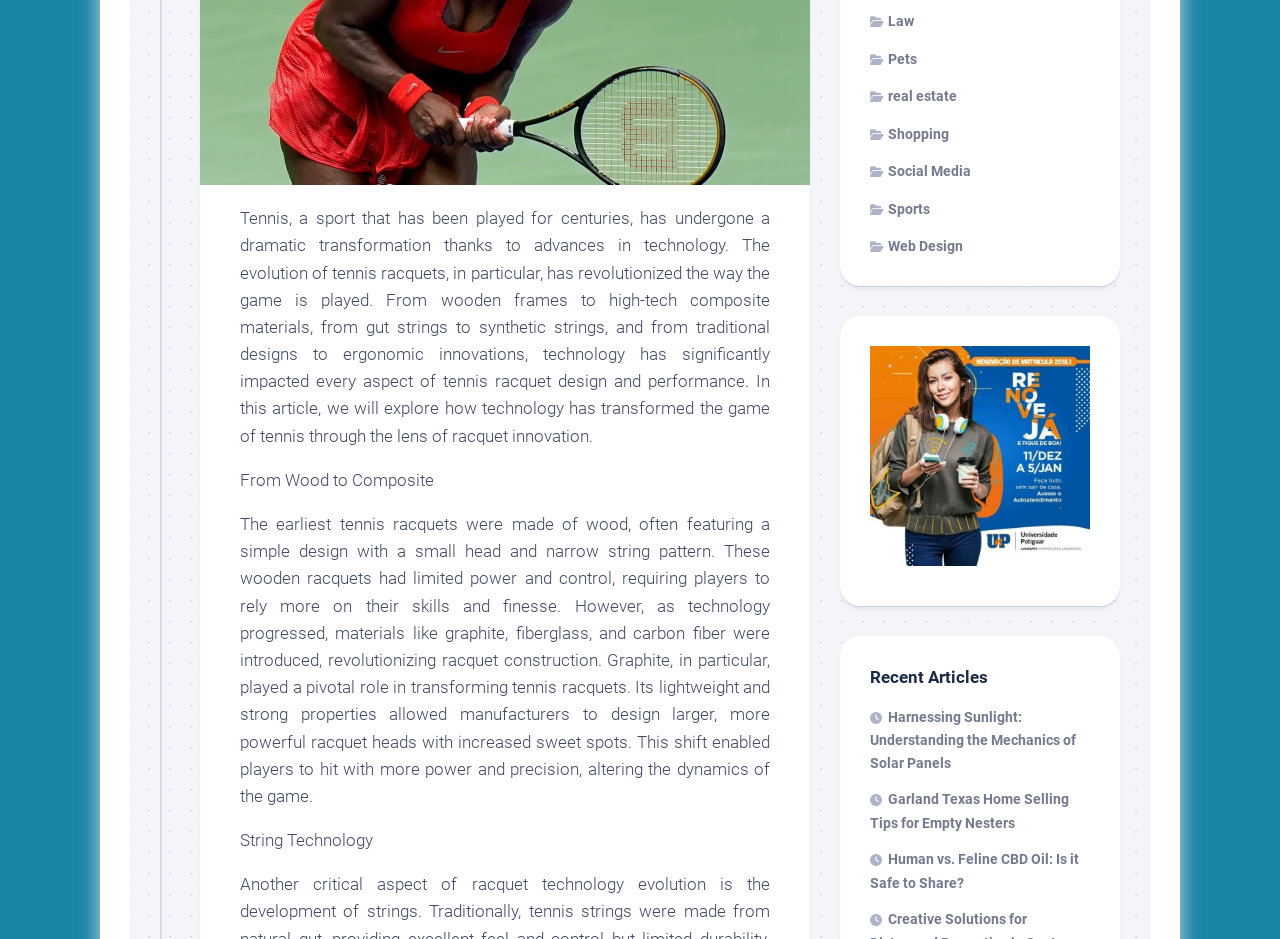Bounding box coordinates are to be given in the format (top-left x, top-left y, bottom-right x, bottom-right y). All values must be floating point numbers between 0 and 1. Provide the bounding box coordinate for the UI element described as: Sports

[0.68, 0.214, 0.727, 0.231]